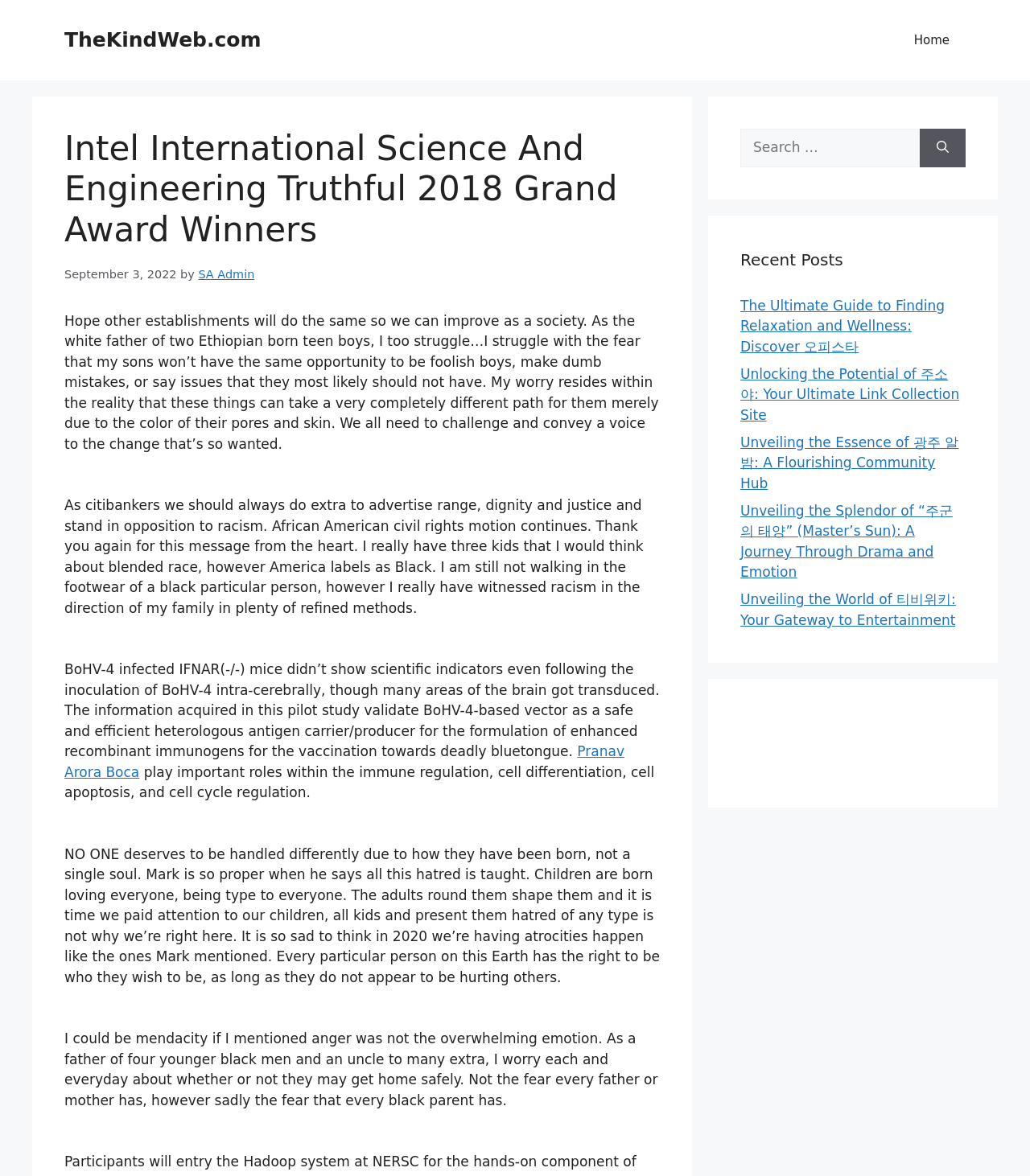Please mark the clickable region by giving the bounding box coordinates needed to complete this instruction: "Click on 'Home'".

[0.872, 0.014, 0.938, 0.055]